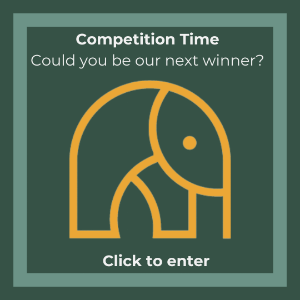Please provide a brief answer to the following inquiry using a single word or phrase:
What is the call-to-action in the invitation?

Click to enter